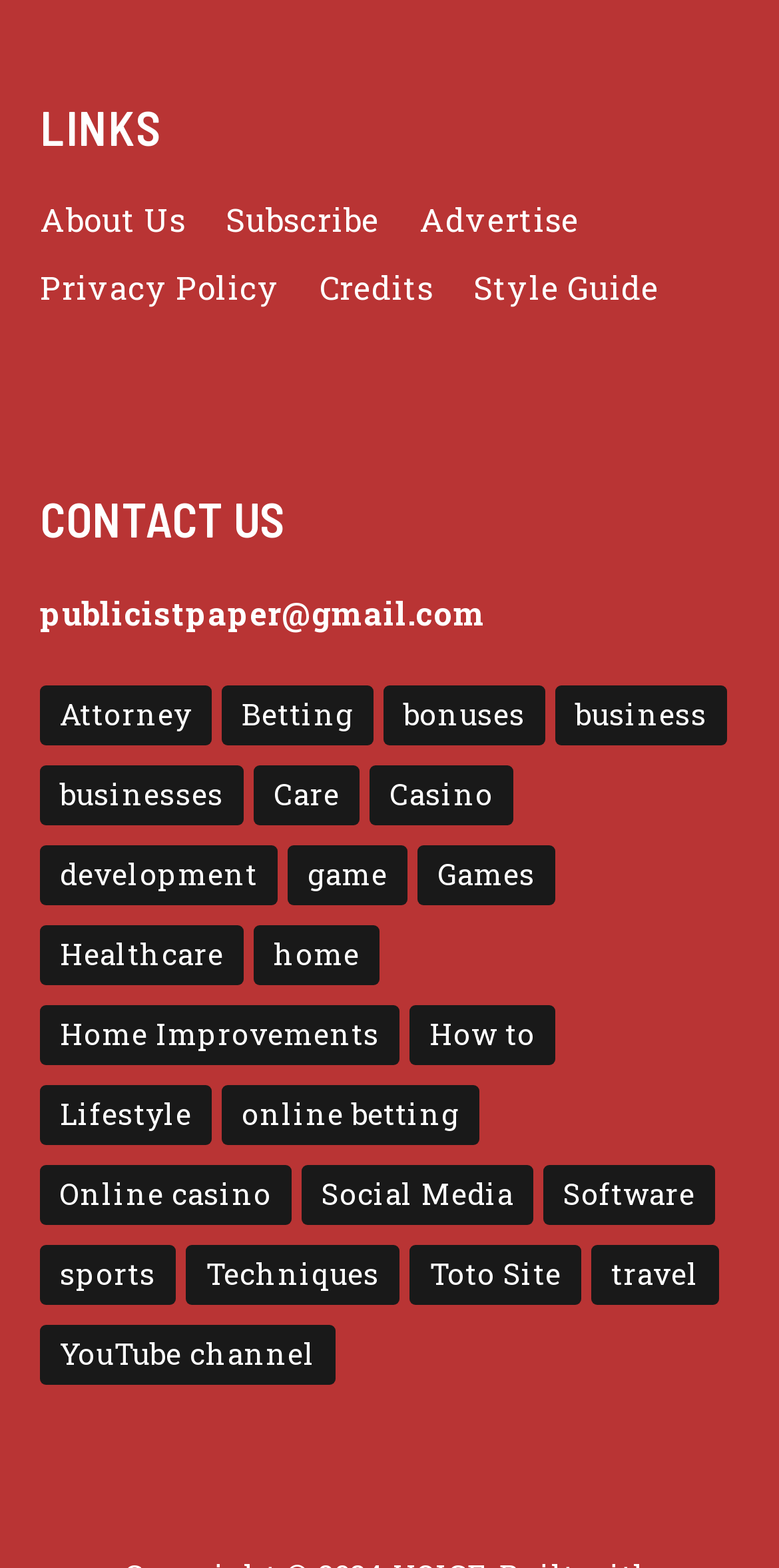Please mark the clickable region by giving the bounding box coordinates needed to complete this instruction: "Contact us through publicistpaper@gmail.com".

[0.051, 0.377, 0.623, 0.404]